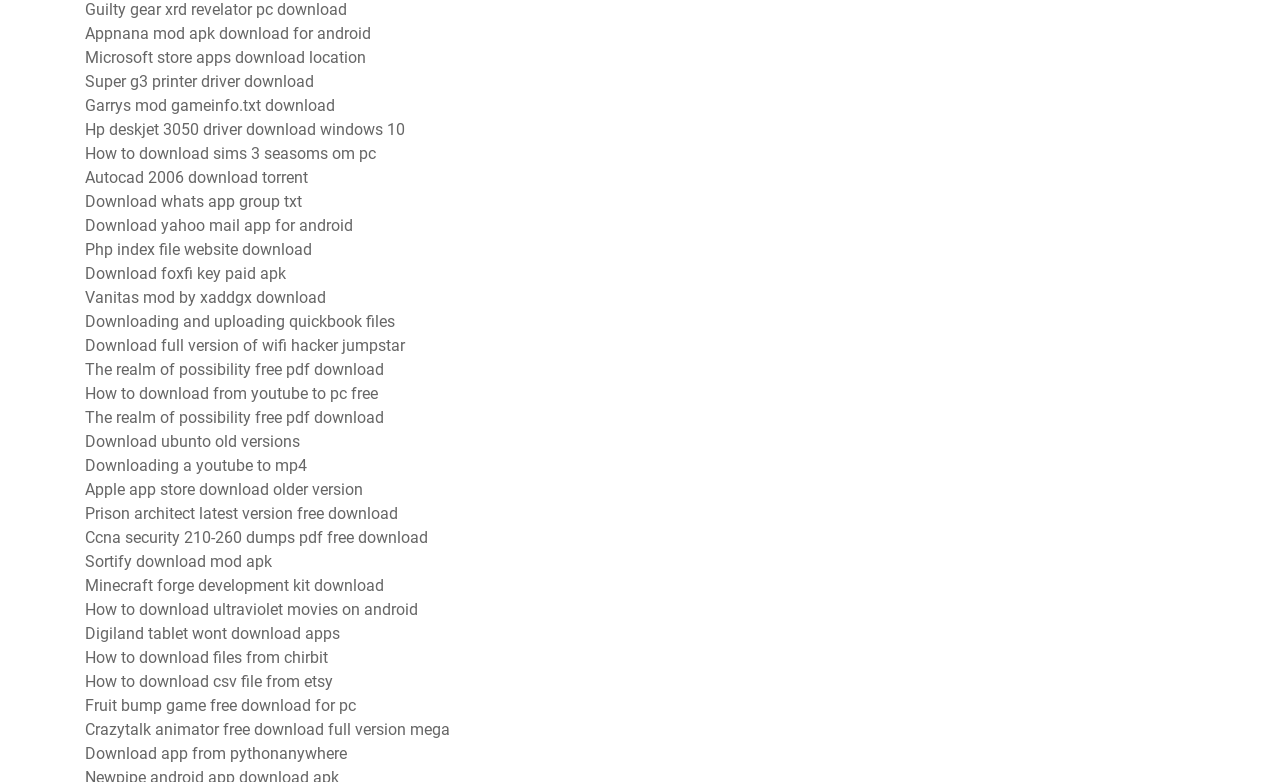From the element description Search, predict the bounding box coordinates of the UI element. The coordinates must be specified in the format (top-left x, top-left y, bottom-right x, bottom-right y) and should be within the 0 to 1 range.

None